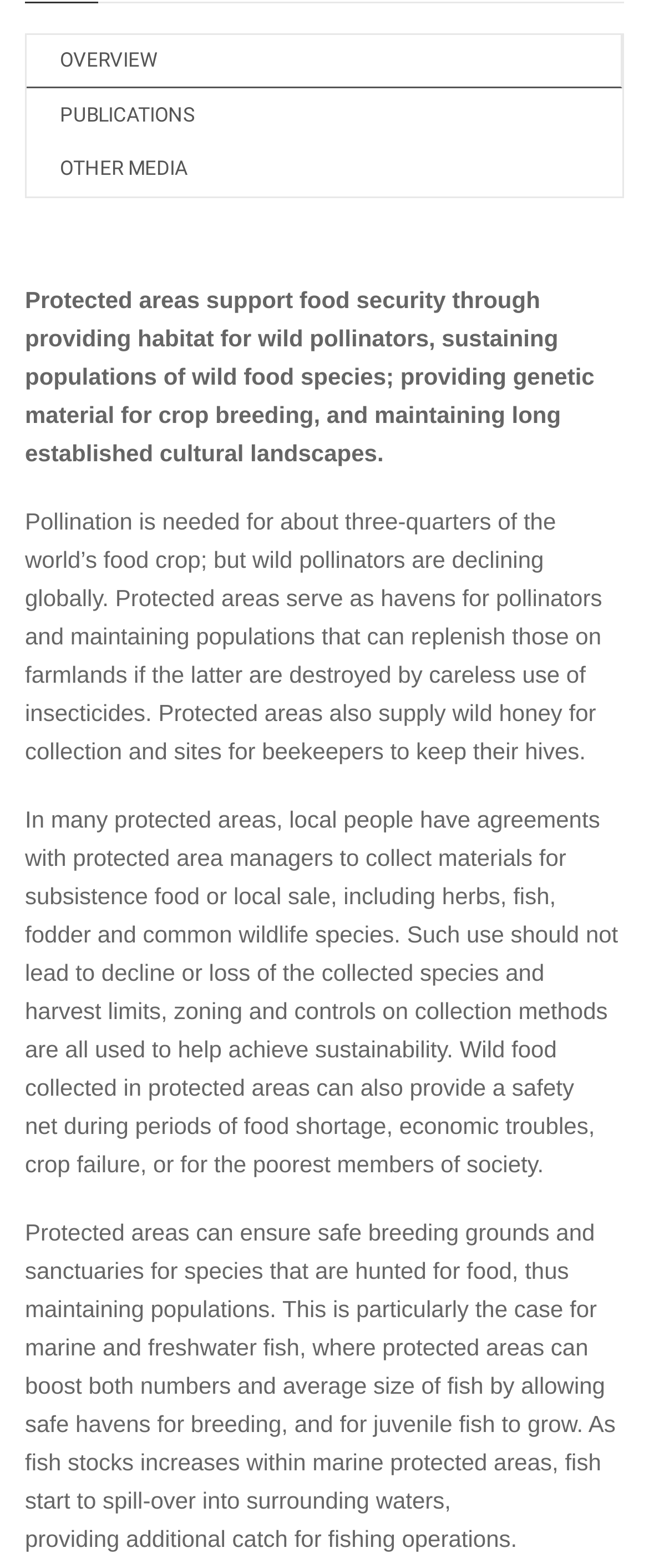Refer to the element description WhatsApp and identify the corresponding bounding box in the screenshot. Format the coordinates as (top-left x, top-left y, bottom-right x, bottom-right y) with values in the range of 0 to 1.

None